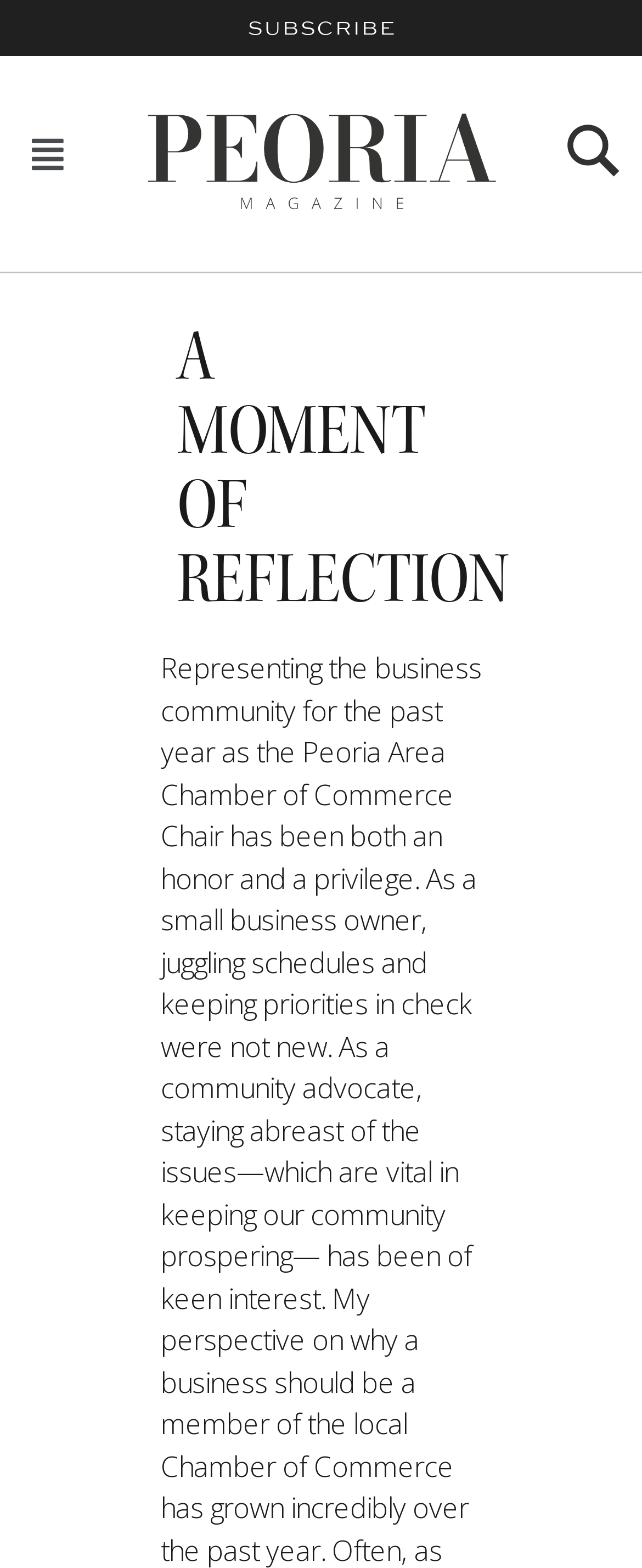What is the text of the main heading on the webpage?
Please answer the question with a detailed and comprehensive explanation.

The main heading on the webpage is 'A MOMENT OF REFLECTION', which is a prominent text element that likely summarizes the content or theme of the webpage.